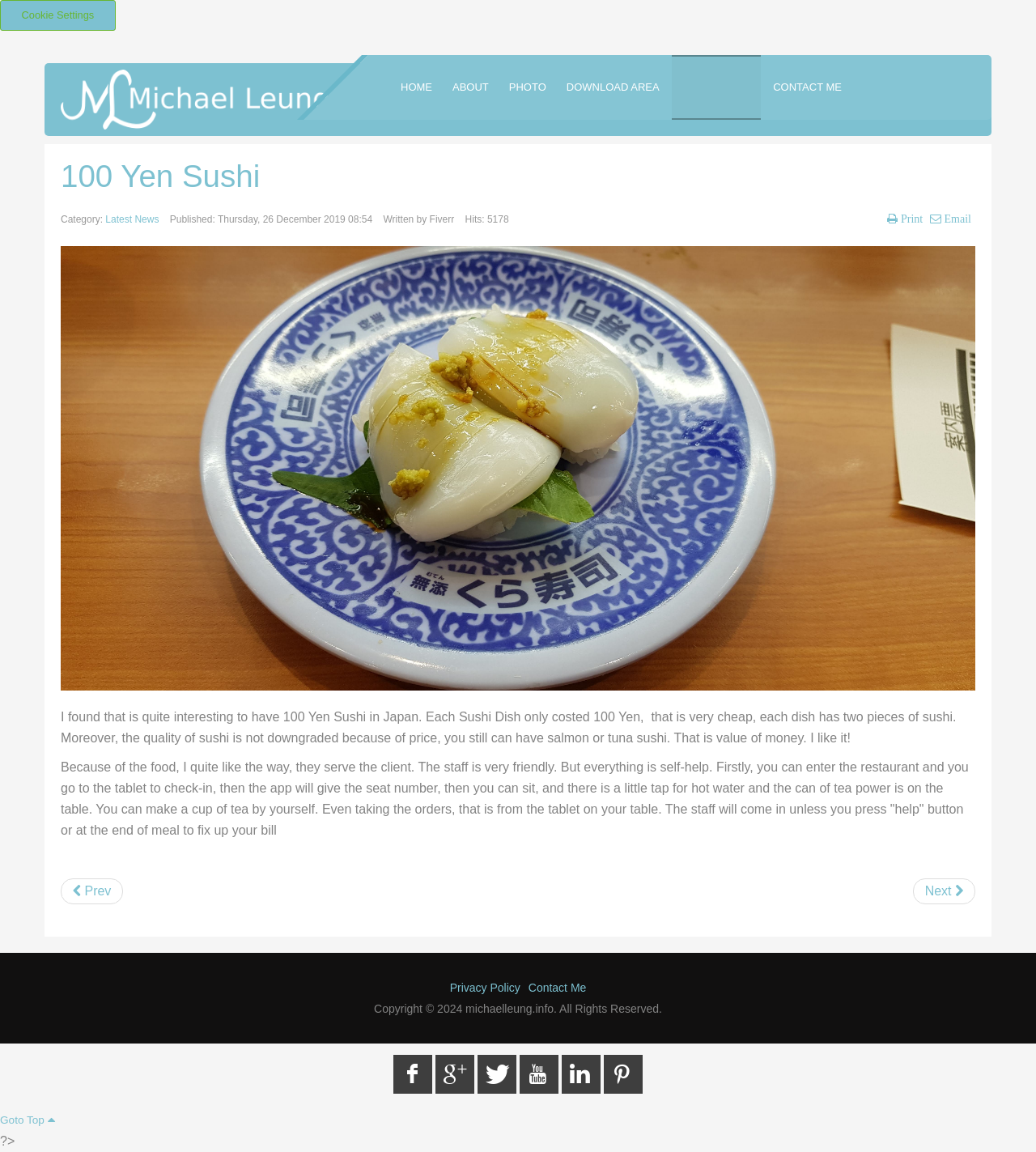Answer succinctly with a single word or phrase:
What is the category of the current article?

Latest News